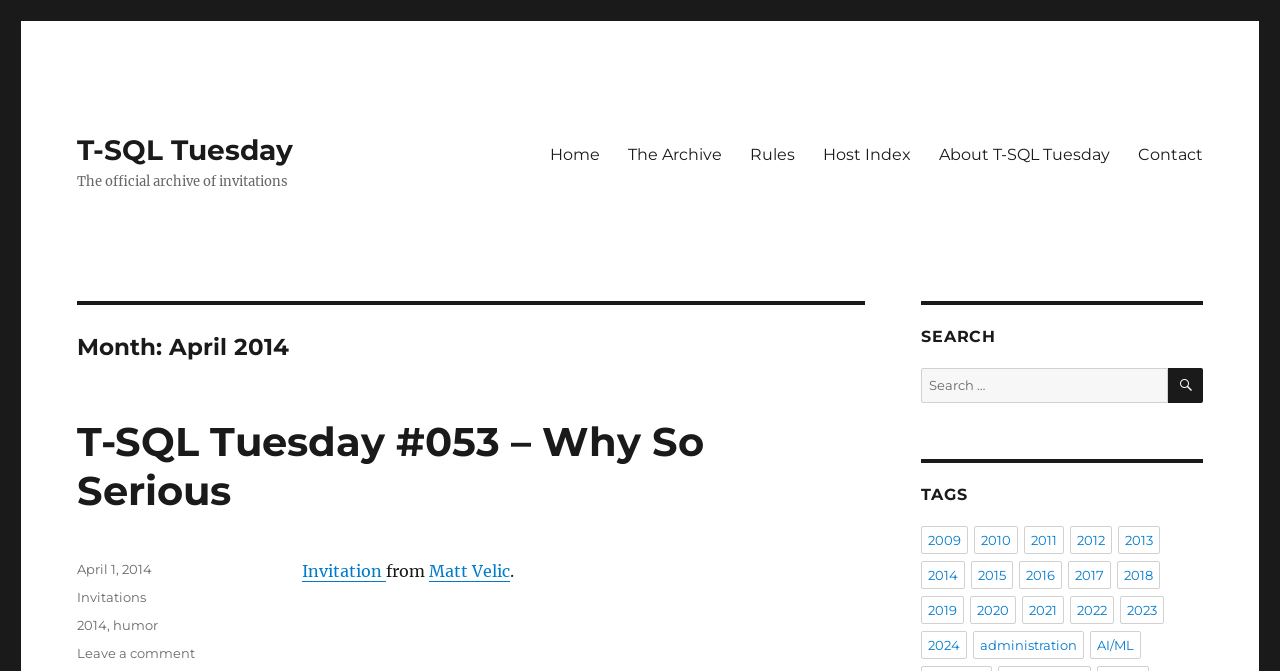Find the bounding box coordinates of the area to click in order to follow the instruction: "read UeQnvFEZDeXIjxje review".

None